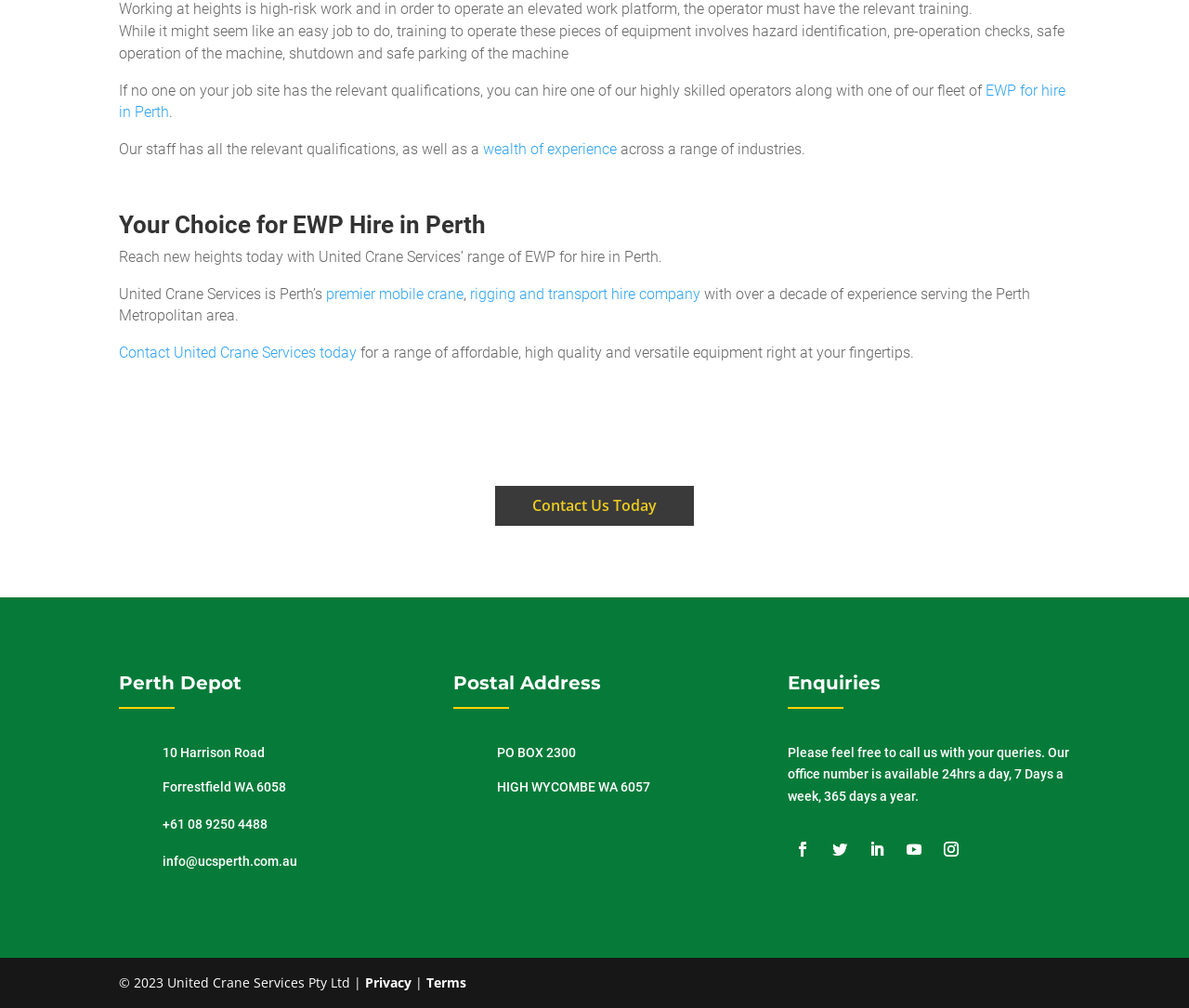Determine the bounding box coordinates of the clickable region to execute the instruction: "Send an email to info@ucsperth.com.au". The coordinates should be four float numbers between 0 and 1, denoted as [left, top, right, bottom].

[0.137, 0.847, 0.25, 0.862]